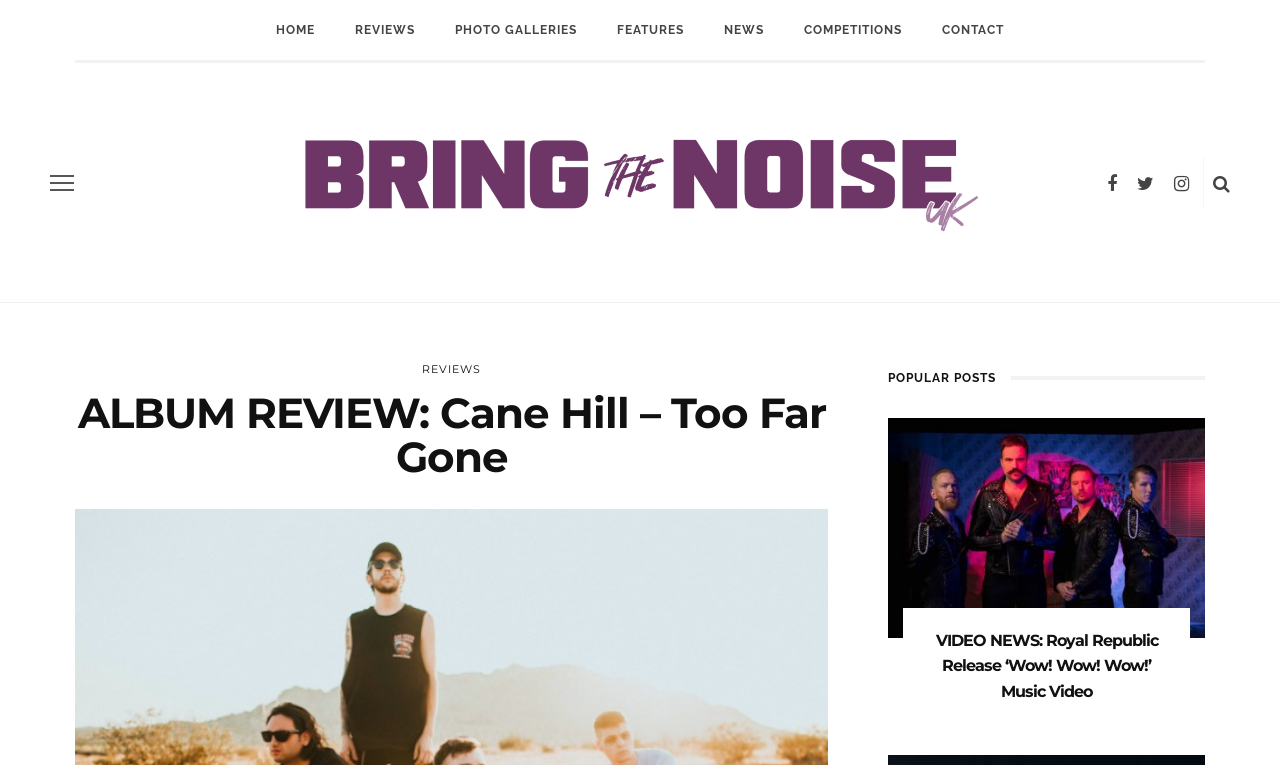Select the bounding box coordinates of the element I need to click to carry out the following instruction: "view popular posts".

[0.694, 0.475, 0.79, 0.514]